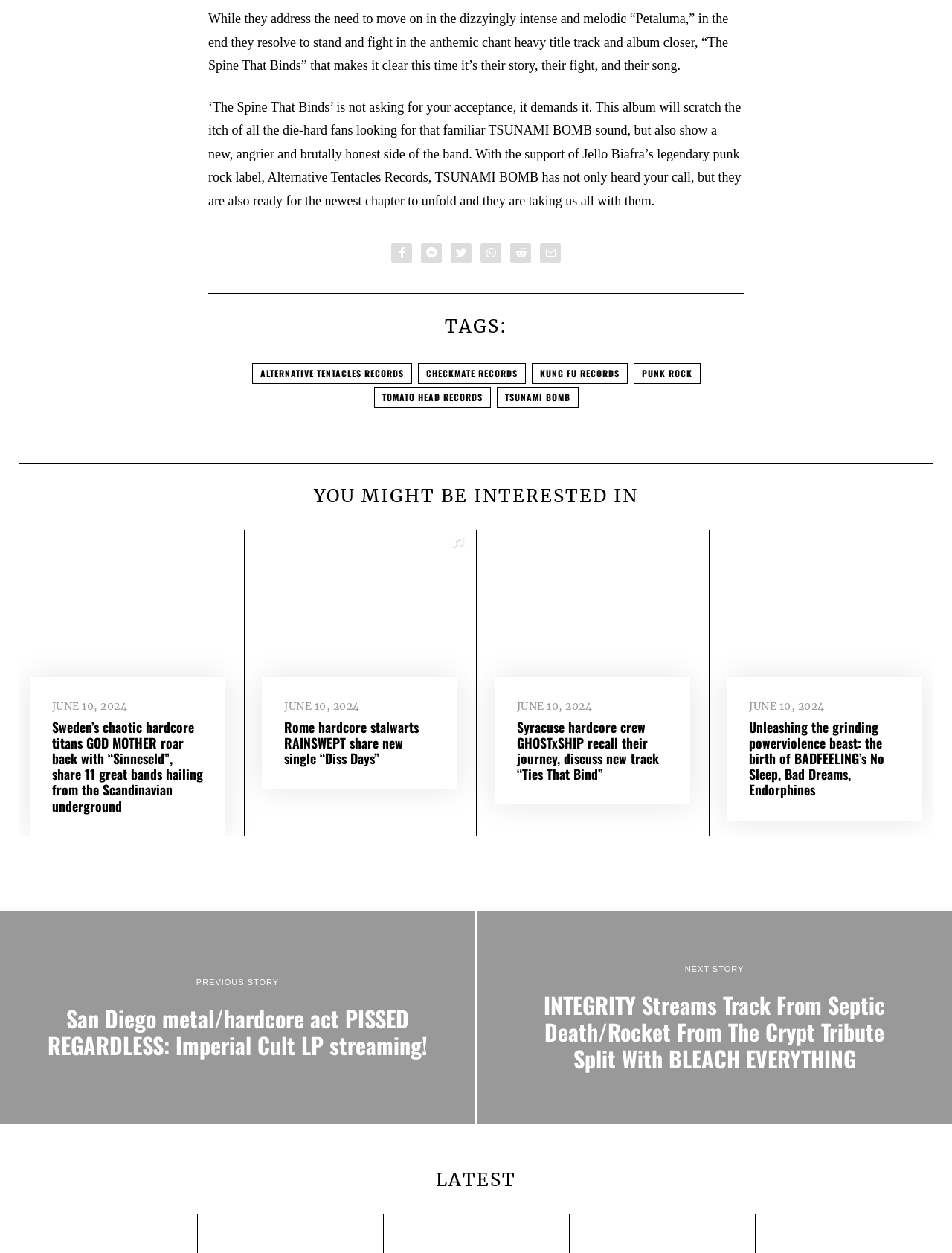Determine the bounding box coordinates for the region that must be clicked to execute the following instruction: "Check the tags".

[0.219, 0.234, 0.781, 0.27]